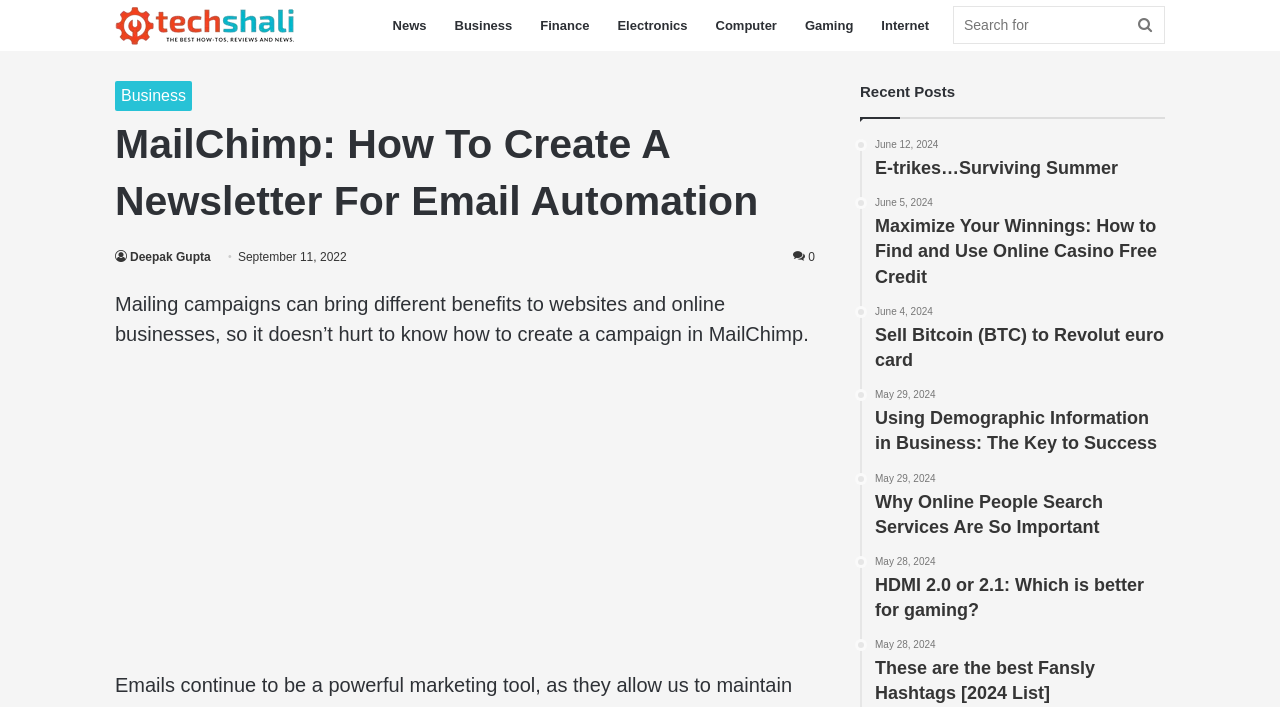Identify and extract the main heading of the webpage.

MailChimp: How To Create A Newsletter For Email Automation